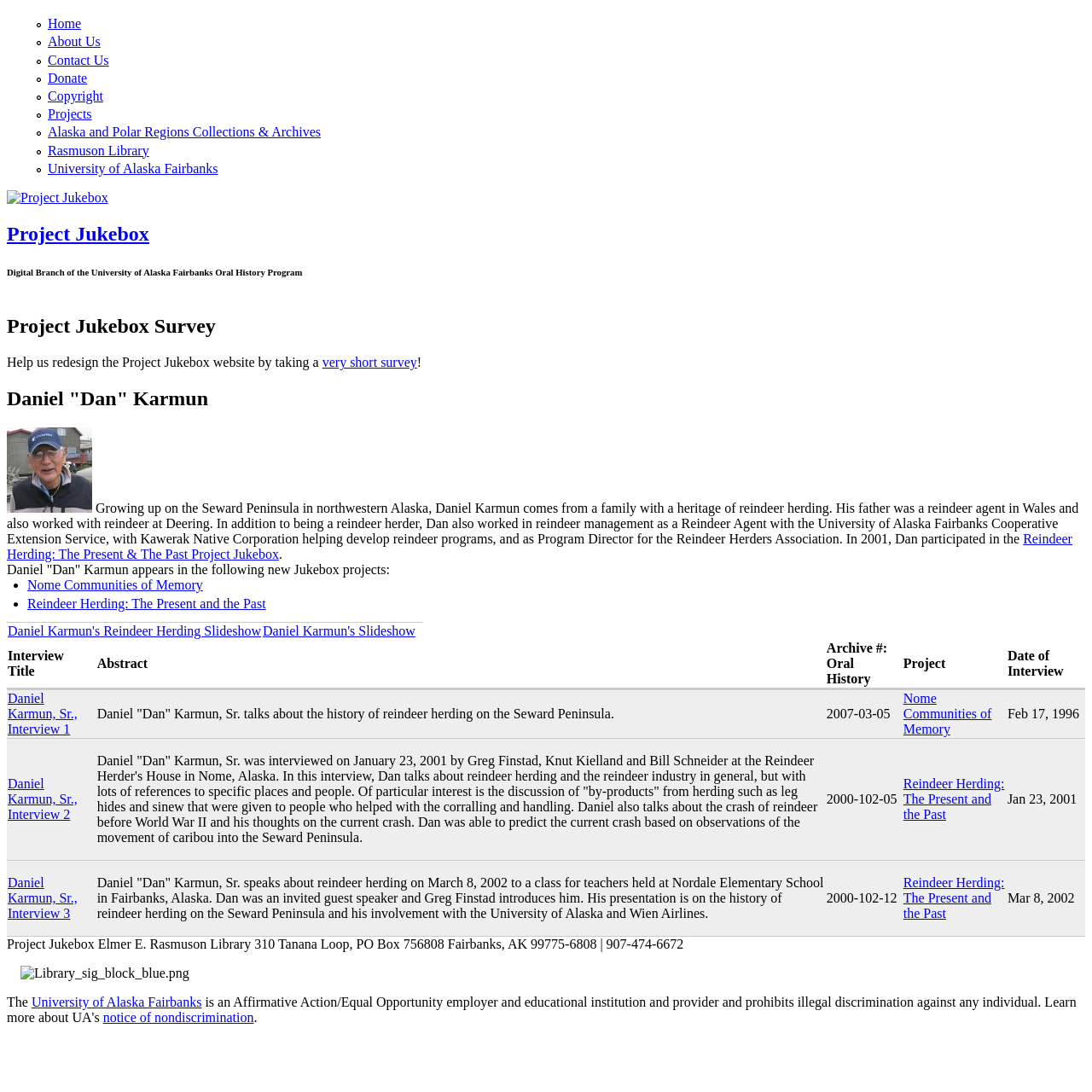Find the bounding box coordinates for the element described here: "Daniel Karmun's Reindeer Herding Slideshow".

[0.007, 0.571, 0.239, 0.584]